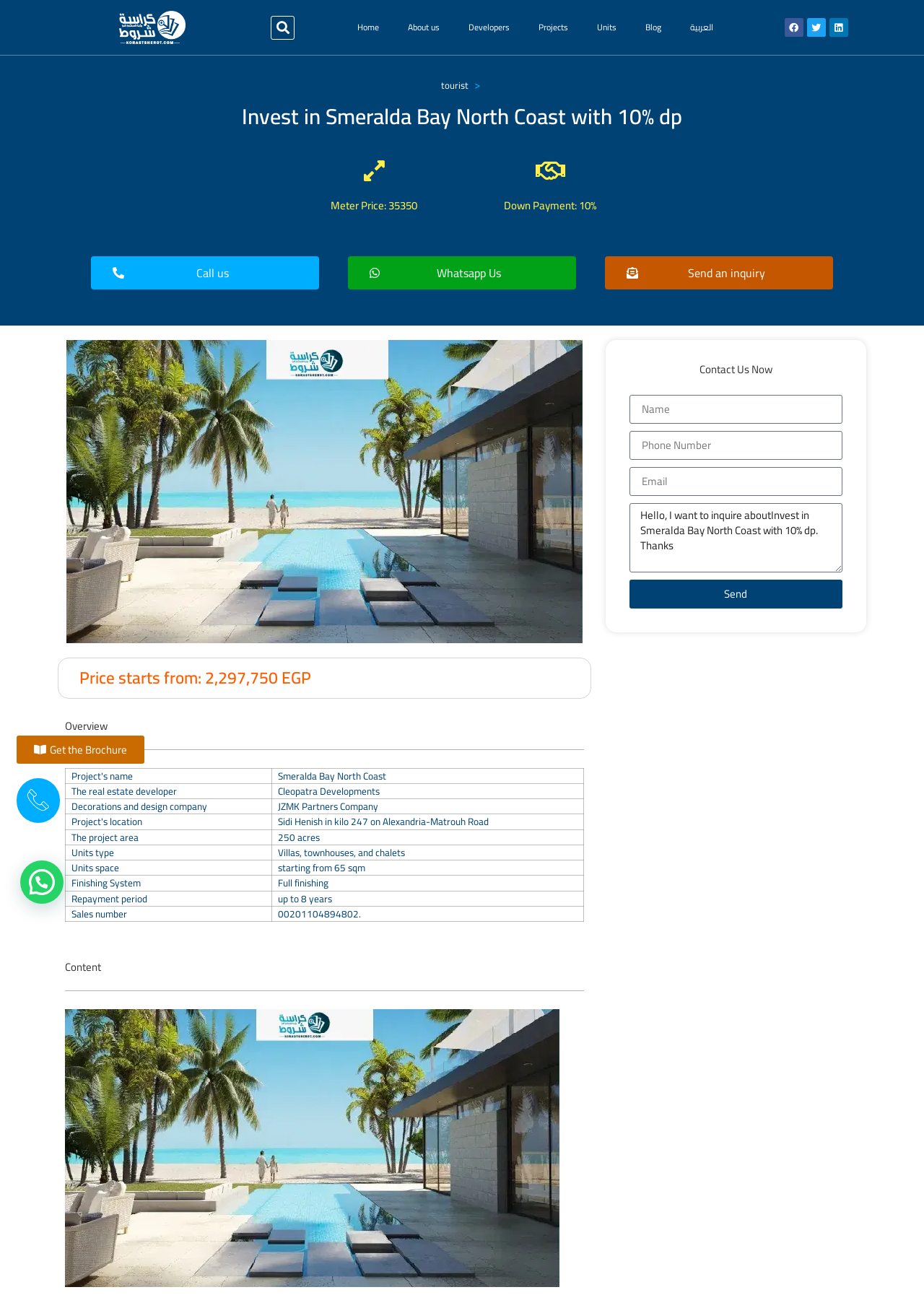Could you provide the bounding box coordinates for the portion of the screen to click to complete this instruction: "Read the blog"?

None